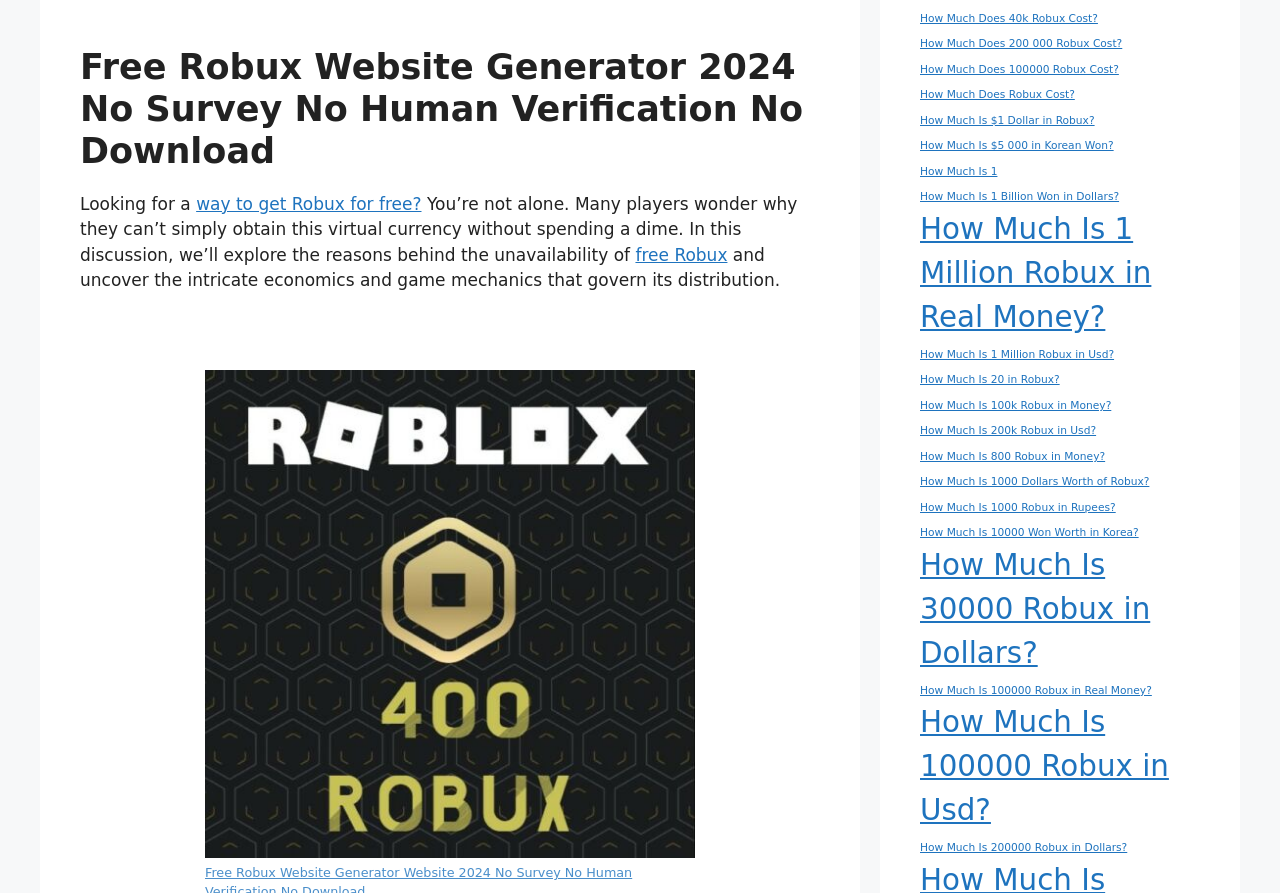Calculate the bounding box coordinates of the UI element given the description: "How Much Does Robux Cost?".

[0.719, 0.098, 0.84, 0.116]